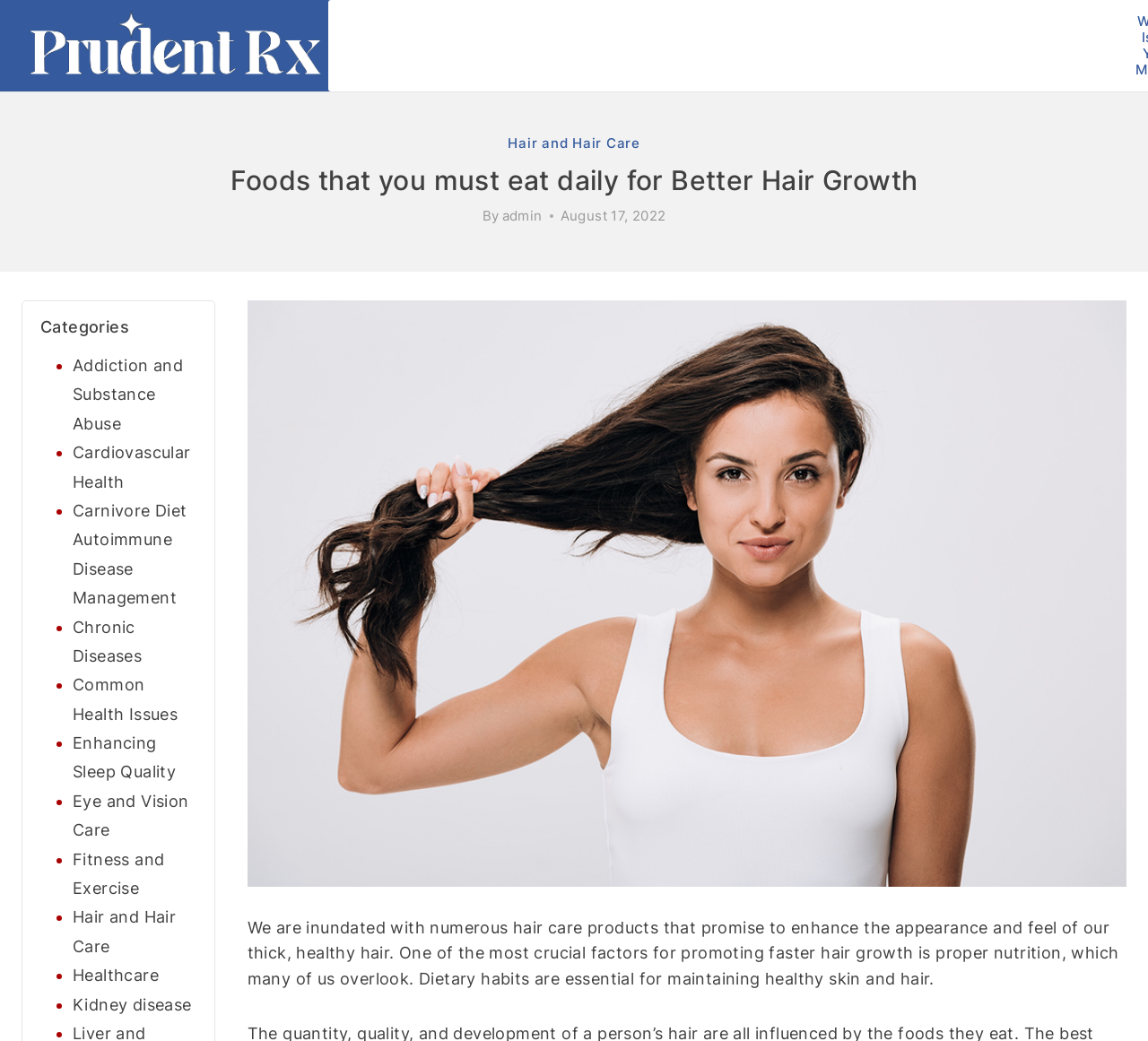Provide the bounding box coordinates of the section that needs to be clicked to accomplish the following instruction: "Check the date of the article."

[0.488, 0.197, 0.58, 0.218]